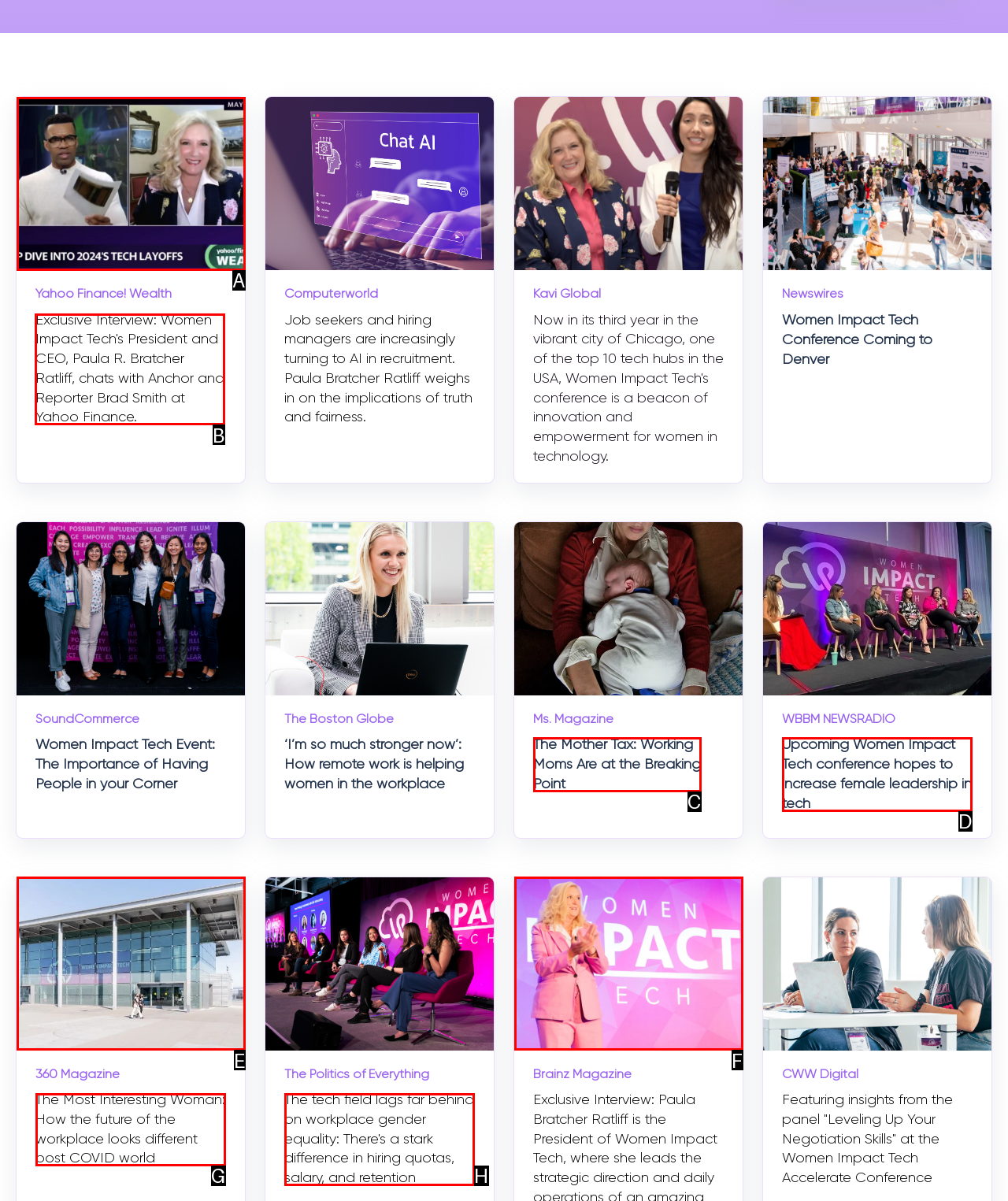Identify the HTML element I need to click to complete this task: Read about Women Impact Tech's President and CEO Provide the option's letter from the available choices.

B